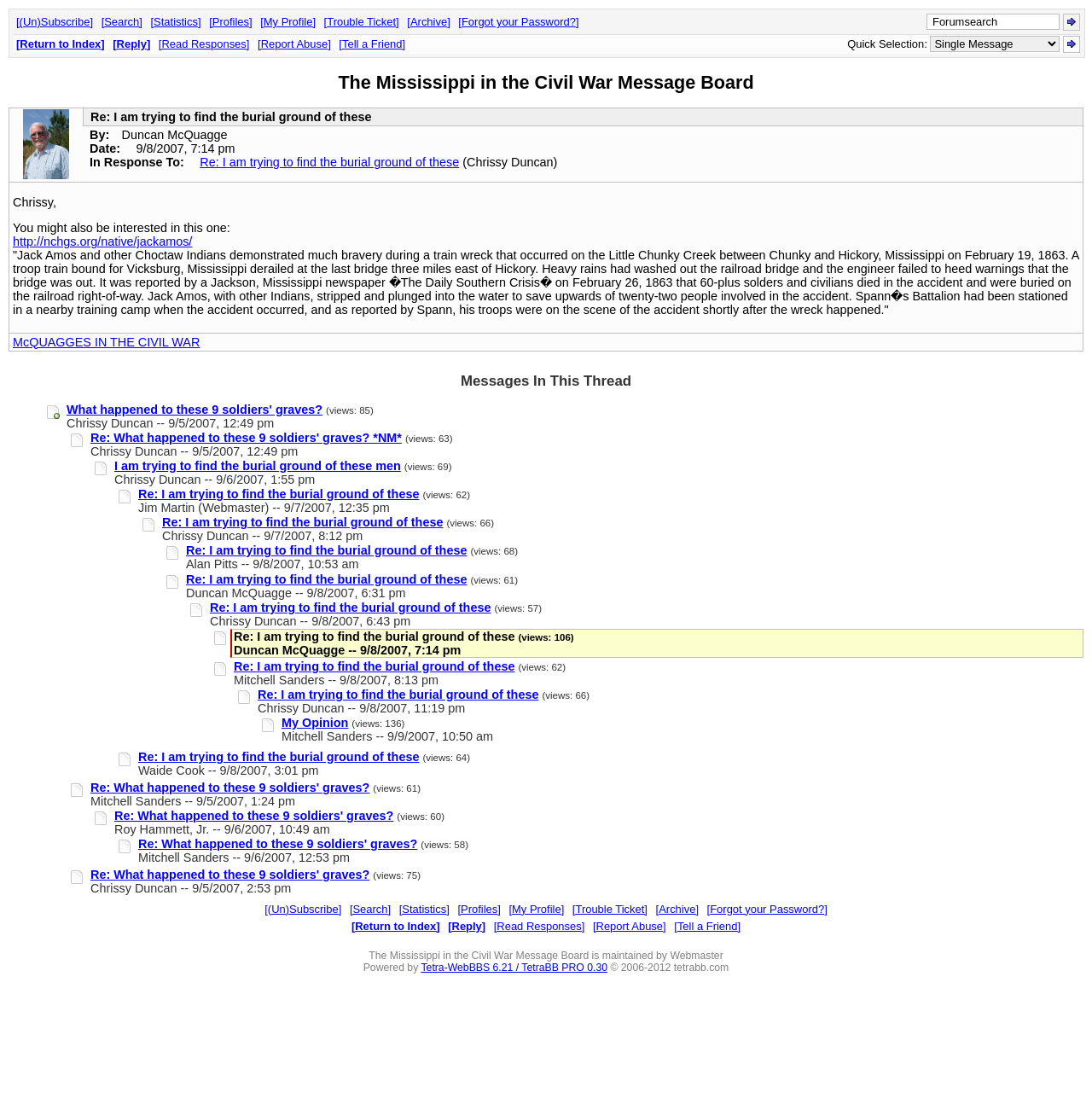Please identify the bounding box coordinates of the element I need to click to follow this instruction: "Click on the link to view the thread".

[0.061, 0.368, 0.295, 0.381]